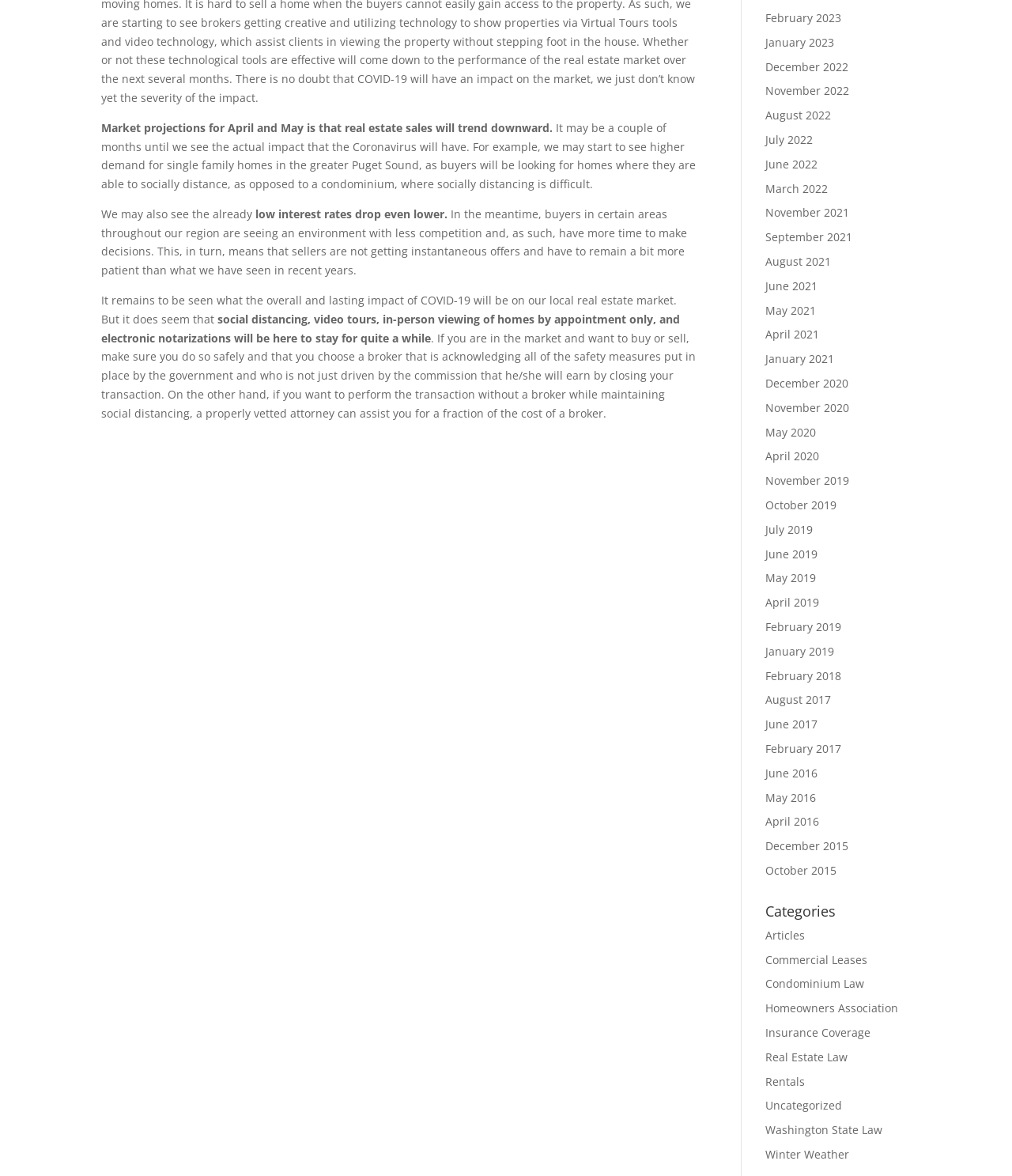Identify the bounding box for the described UI element. Provide the coordinates in (top-left x, top-left y, bottom-right x, bottom-right y) format with values ranging from 0 to 1: admin@bbwpcoalition.org

None